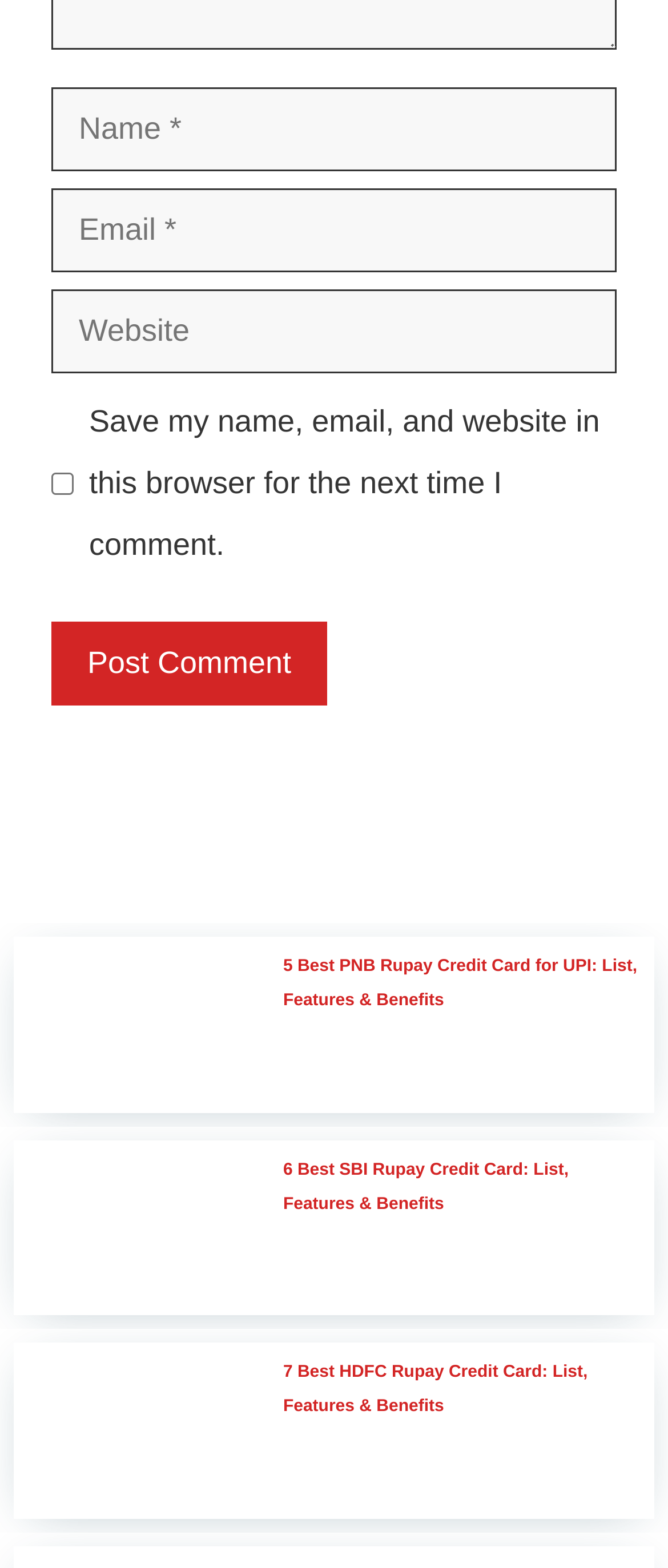Please find the bounding box coordinates of the element that needs to be clicked to perform the following instruction: "Click the Post Comment button". The bounding box coordinates should be four float numbers between 0 and 1, represented as [left, top, right, bottom].

[0.077, 0.397, 0.49, 0.45]